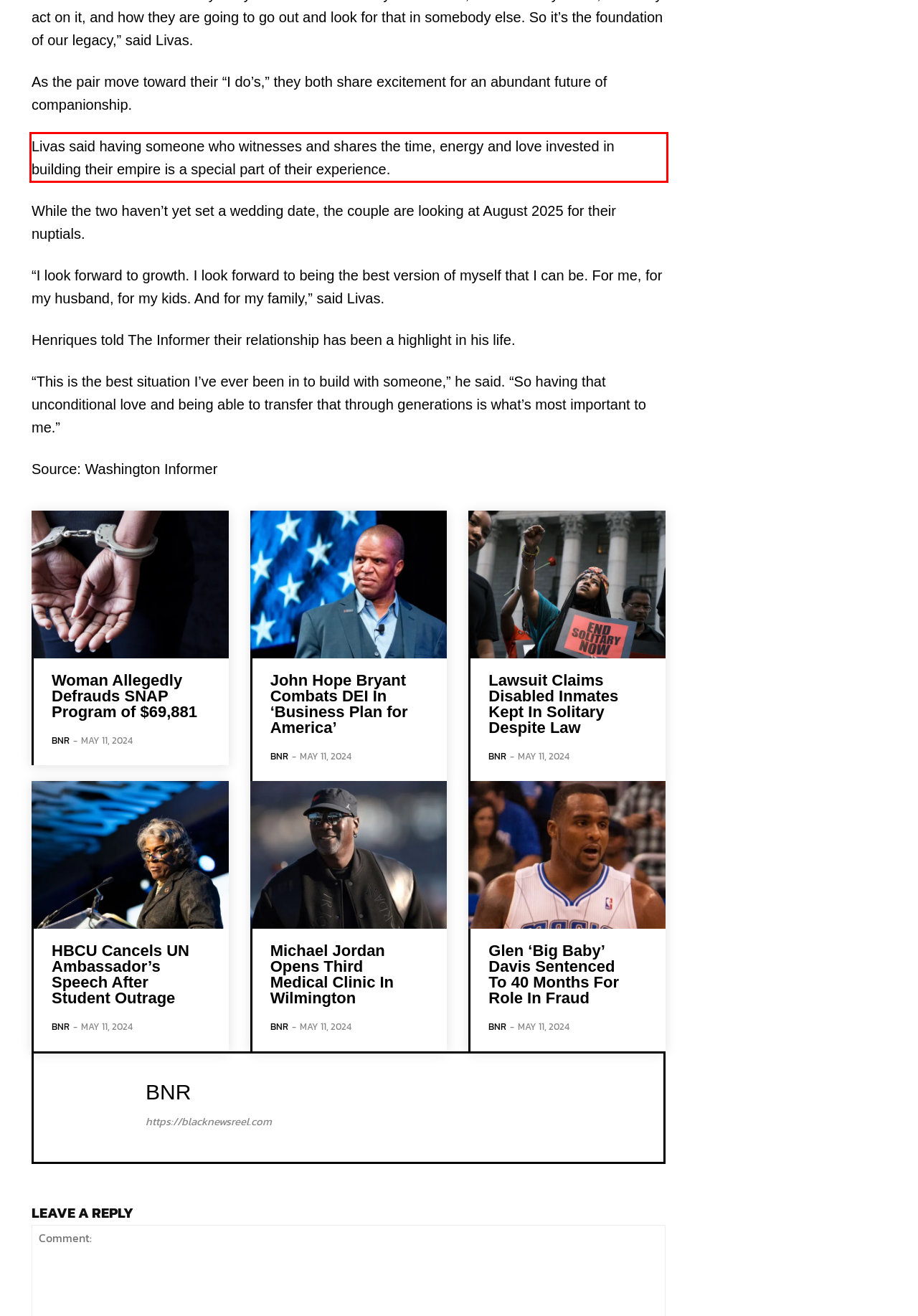In the given screenshot, locate the red bounding box and extract the text content from within it.

Livas said having someone who witnesses and shares the time, energy and love invested in building their empire is a special part of their experience.